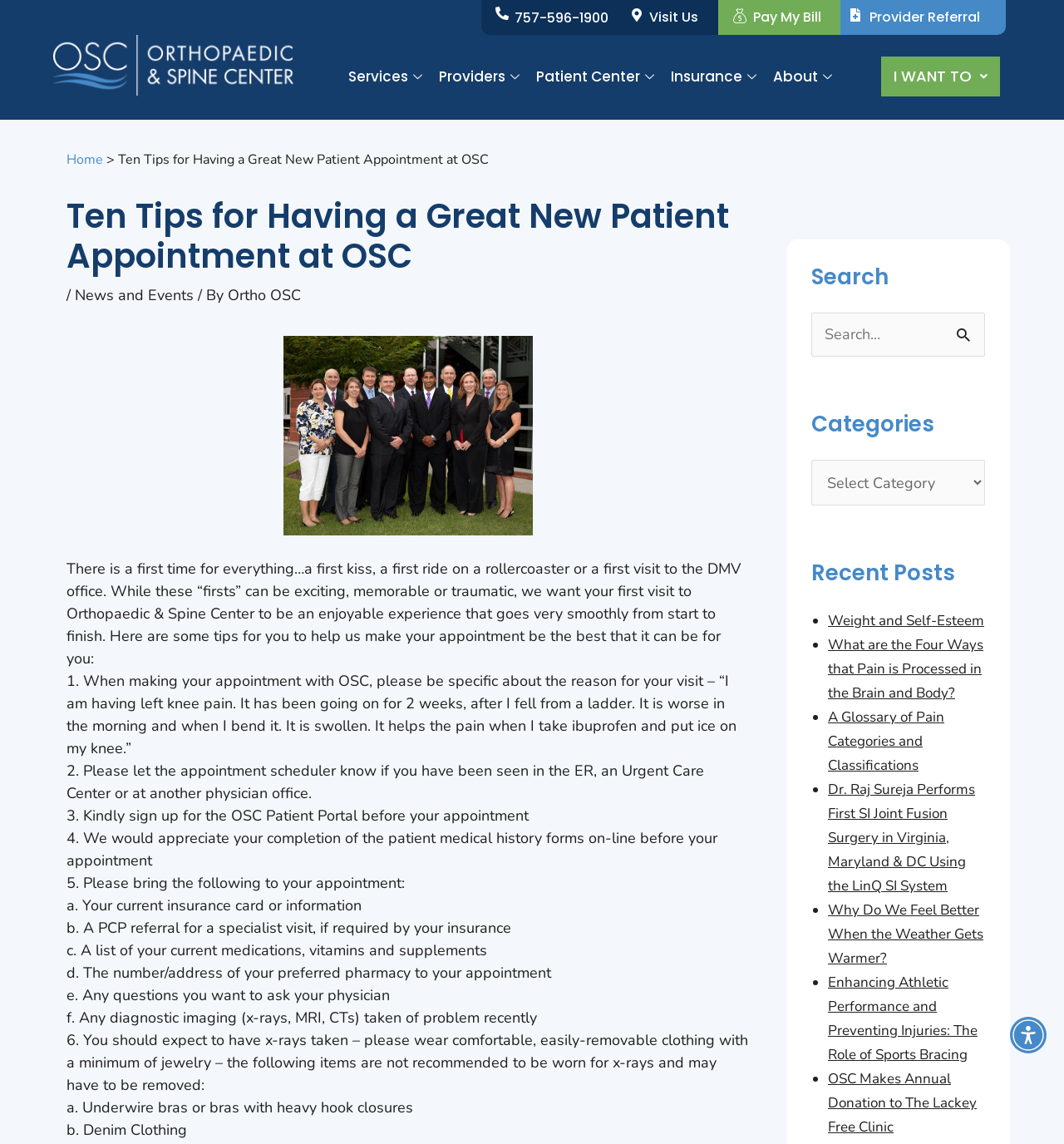Determine the bounding box coordinates (top-left x, top-left y, bottom-right x, bottom-right y) of the UI element described in the following text: Provider Referral

[0.817, 0.007, 0.921, 0.023]